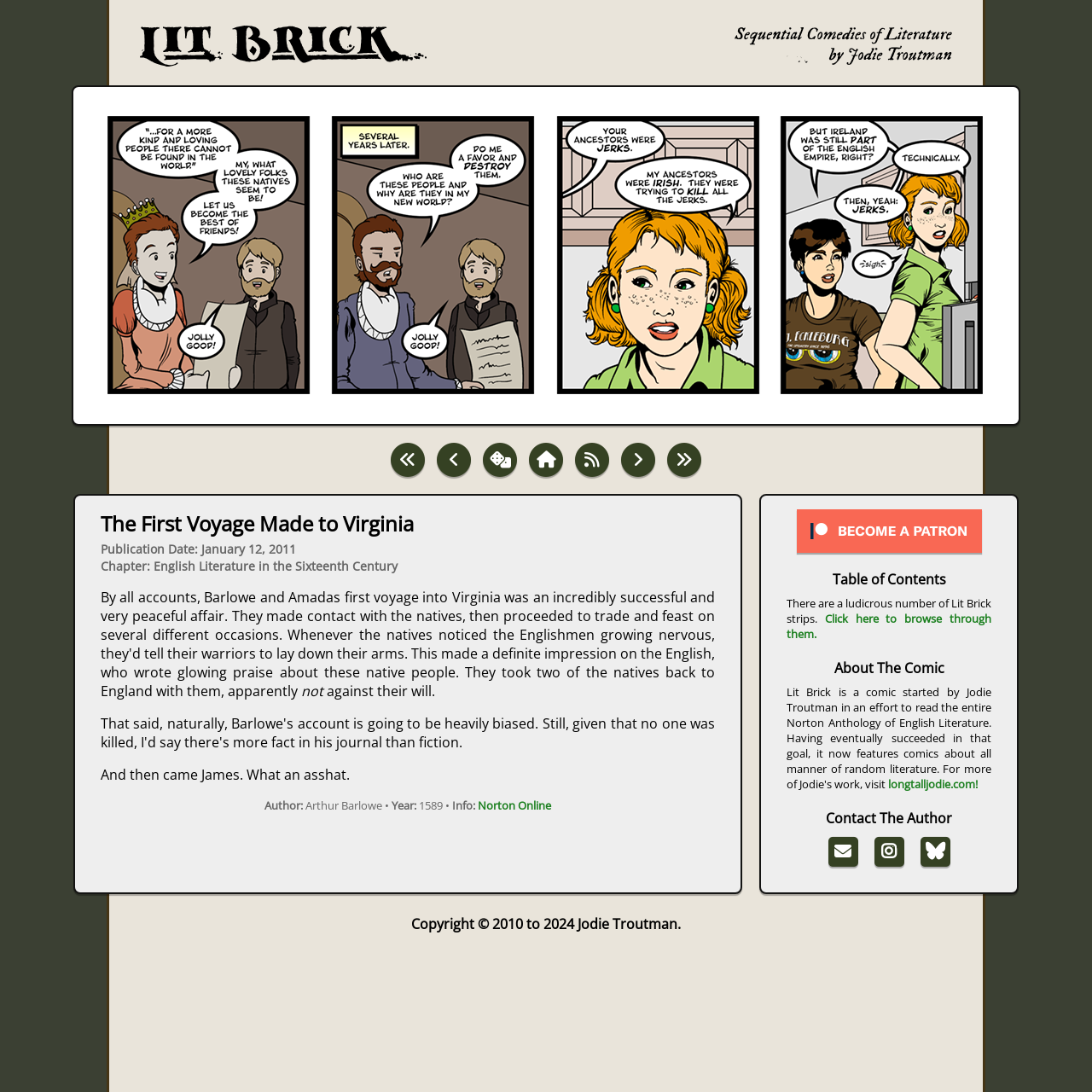What is the chapter of the comic?
Based on the screenshot, answer the question with a single word or phrase.

English Literature in the Sixteenth Century